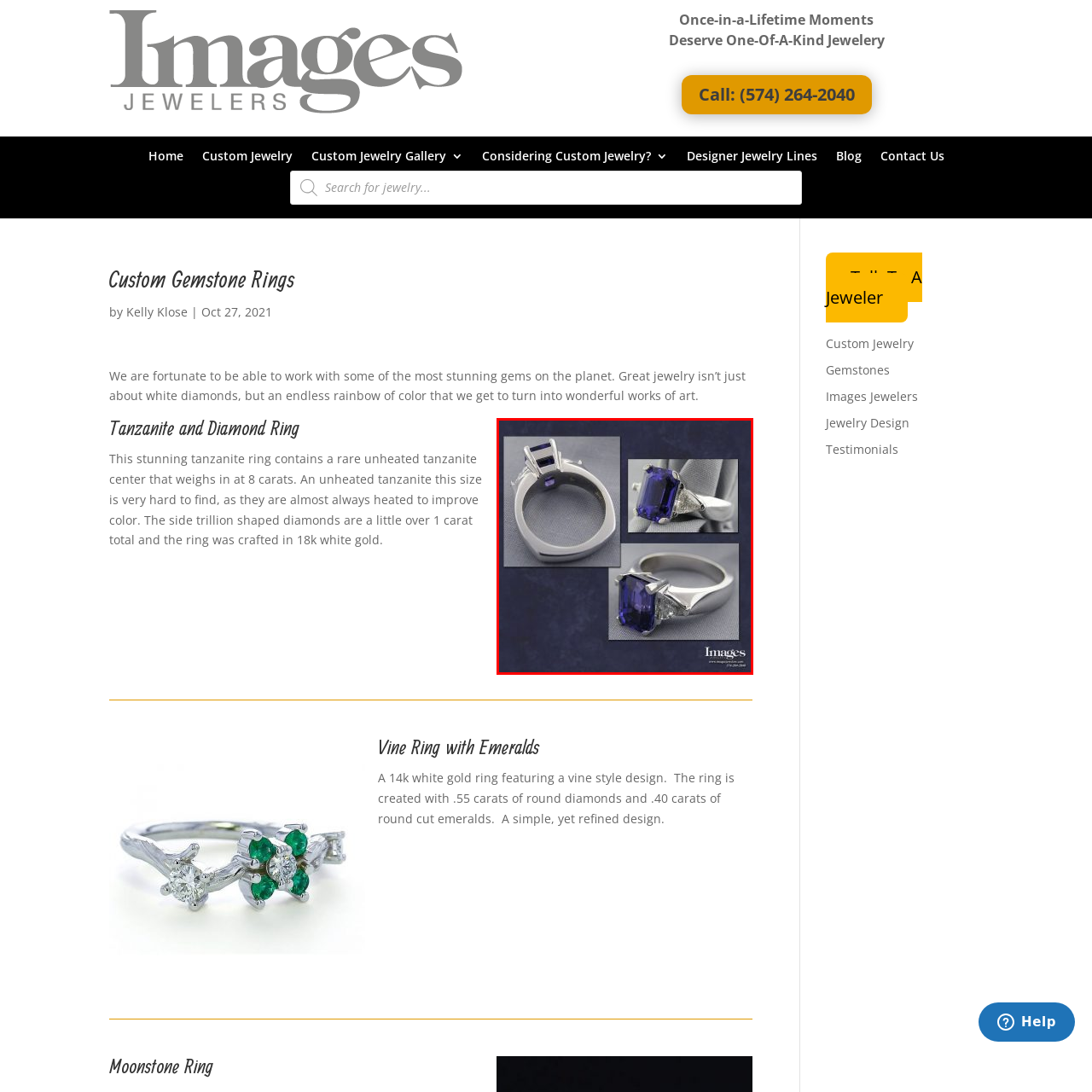Describe extensively the visual content inside the red marked area.

This exquisite image showcases a stunning Tanzanite and Diamond Ring, a true embodiment of elegance and luxury. The ring features a striking 8-carat unheated tanzanite center, renowned for its rare deep blue hue, flanked by two brilliant trillion-shaped diamonds totaling just over 1 carat. Crafted in lustrous 18k white gold, the design emphasizes the vibrant colors of the gemstones while ensuring a timeless appeal. The ring is presented from multiple angles, highlighting its intricate setting and meticulous craftsmanship. This piece is perfect for those seeking a one-of-a-kind jewelry creation to commemorate a special occasion or to simply indulge in the beauty of fine jewelry.